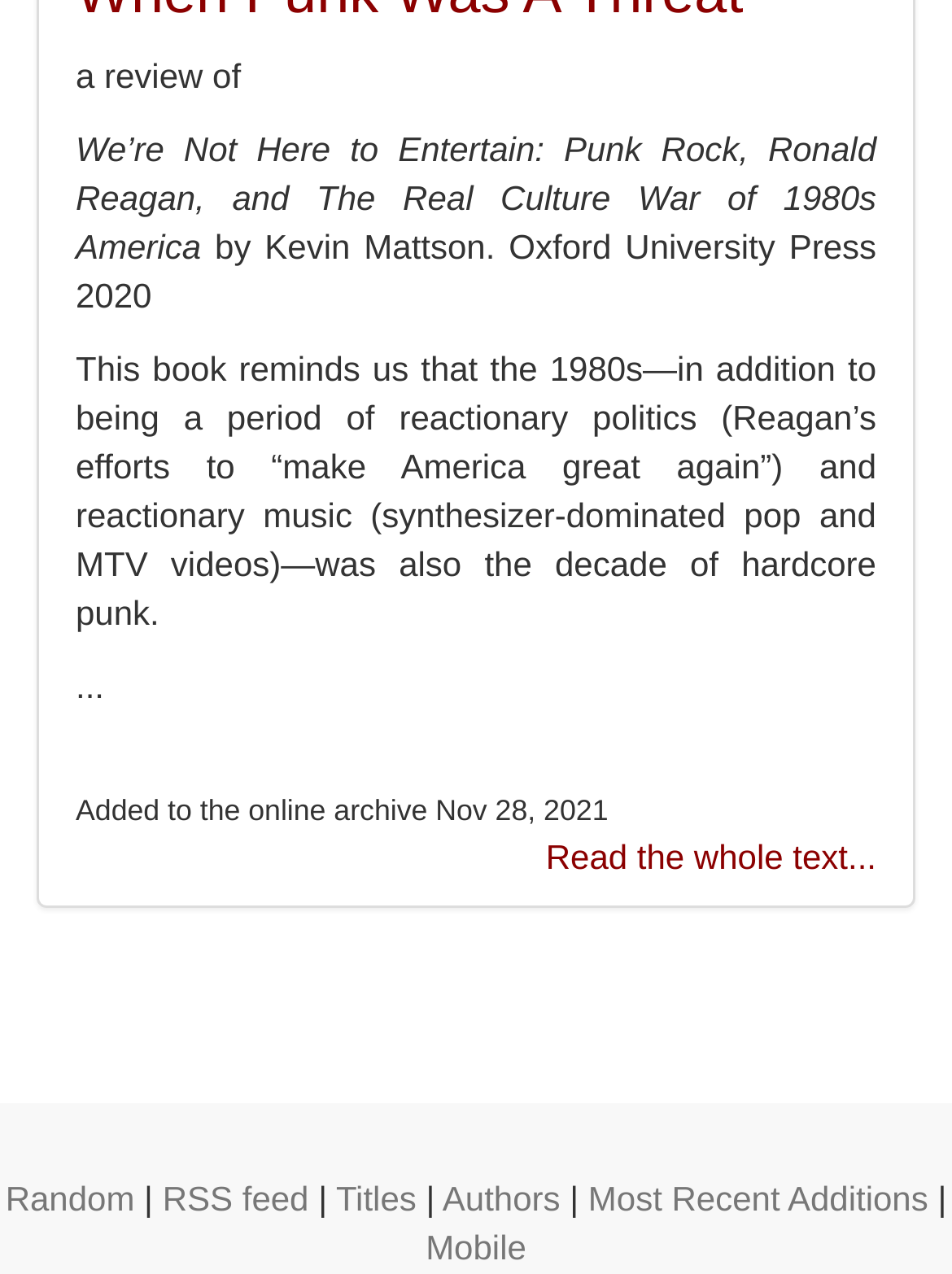For the given element description RSS feed, determine the bounding box coordinates of the UI element. The coordinates should follow the format (top-left x, top-left y, bottom-right x, bottom-right y) and be within the range of 0 to 1.

[0.171, 0.925, 0.324, 0.956]